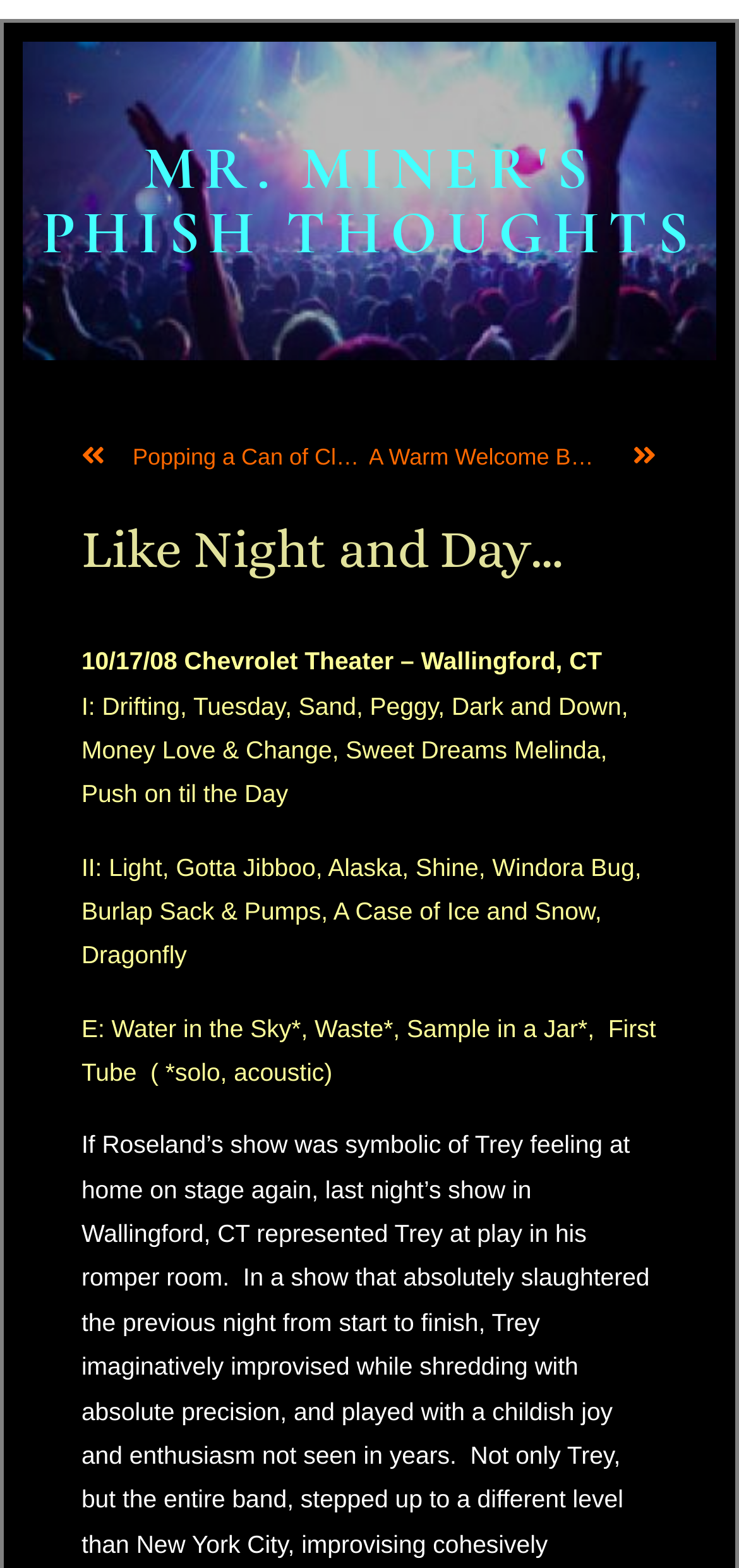Determine the main heading of the webpage and generate its text.

Like Night and Day…